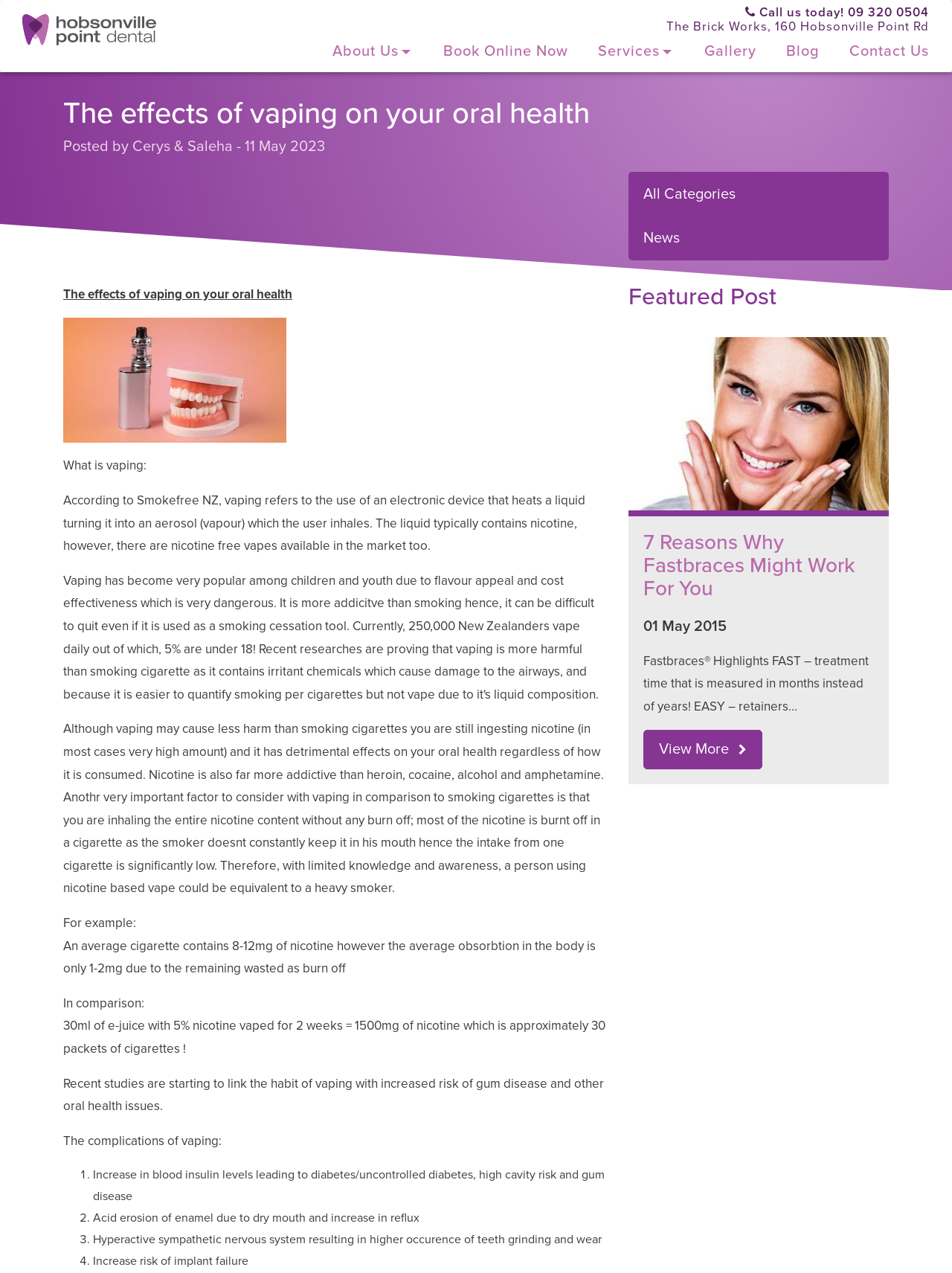Explain the webpage in detail.

The webpage is about Hobsonville Point Dental, a dental clinic that provides information on oral health, particularly the effects of vaping on oral health. At the top of the page, there is a navigation menu with links to "About Us", "Book Online Now", "Services", "Gallery", "Blog", and "Contact Us". Below the navigation menu, there is a large image that spans the entire width of the page.

The main content of the page is an article titled "The effects of vaping on your oral health". The article is divided into sections, with headings and paragraphs of text. The text explains what vaping is, its effects on oral health, and the risks associated with it, such as gum disease and tooth decay. The article also includes a list of complications of vaping, including increased risk of diabetes, acid erosion of enamel, and teeth grinding.

To the right of the article, there is a sidebar with links to other articles, including "7 Reasons Why Fastbraces Might Work For You" and "All Categories". There is also a "Call us today!" button with a phone number and an address for the dental clinic.

At the bottom of the page, there is a section titled "Featured Post" with a link to another article and an image. There are also links to other articles and a "View More" button. Overall, the webpage is focused on providing information on oral health and promoting the services of Hobsonville Point Dental.